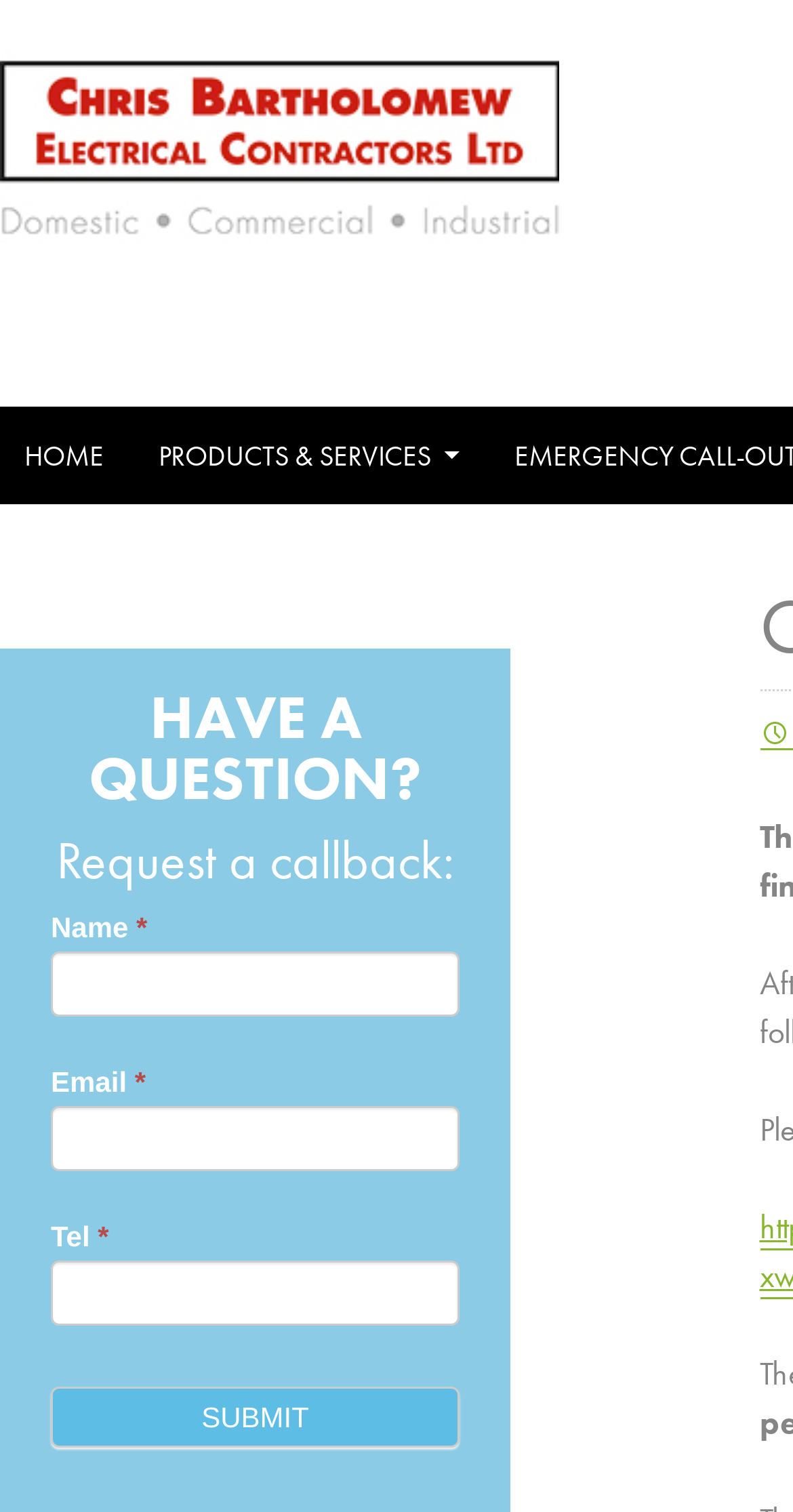Please reply to the following question using a single word or phrase: 
What is the icon next to the 'PRODUCTS & SERVICES' link?

uf502